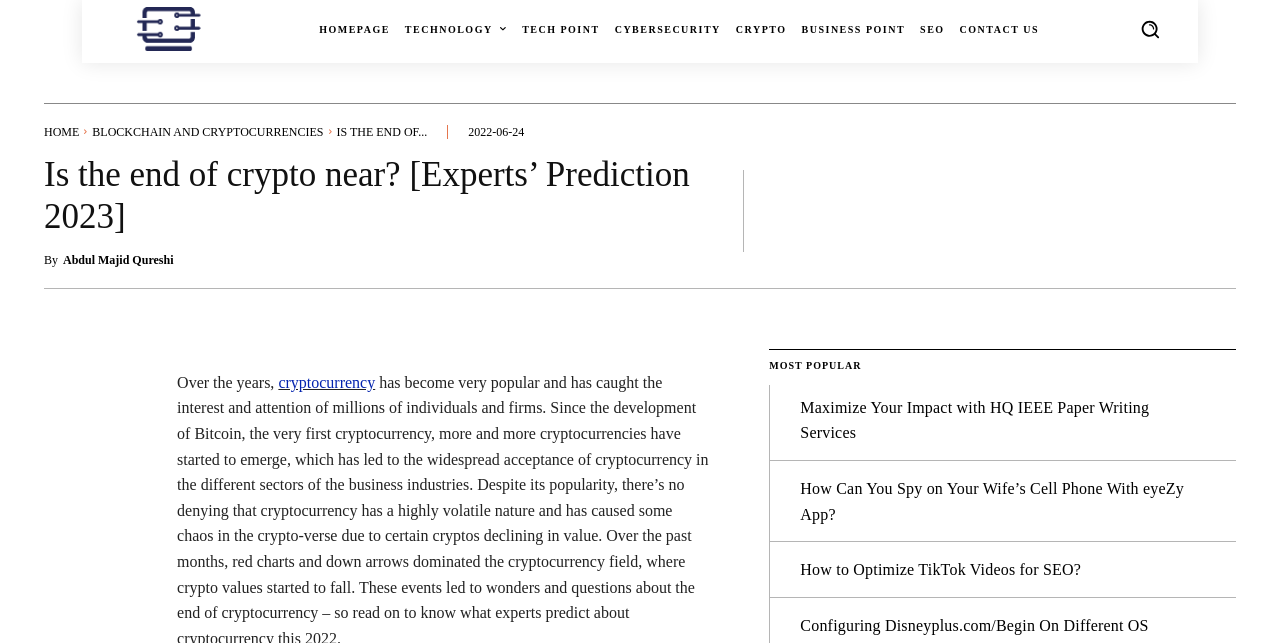Show the bounding box coordinates of the element that should be clicked to complete the task: "Click the logo".

[0.083, 0.01, 0.185, 0.08]